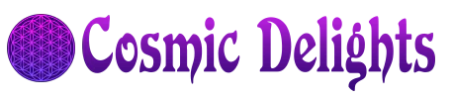What is the shape of the emblem in the logo?
Answer the question in a detailed and comprehensive manner.

The caption explicitly describes the emblem in the logo as circular, which is a key design element that reflects the brand's mystical and cosmic theme.